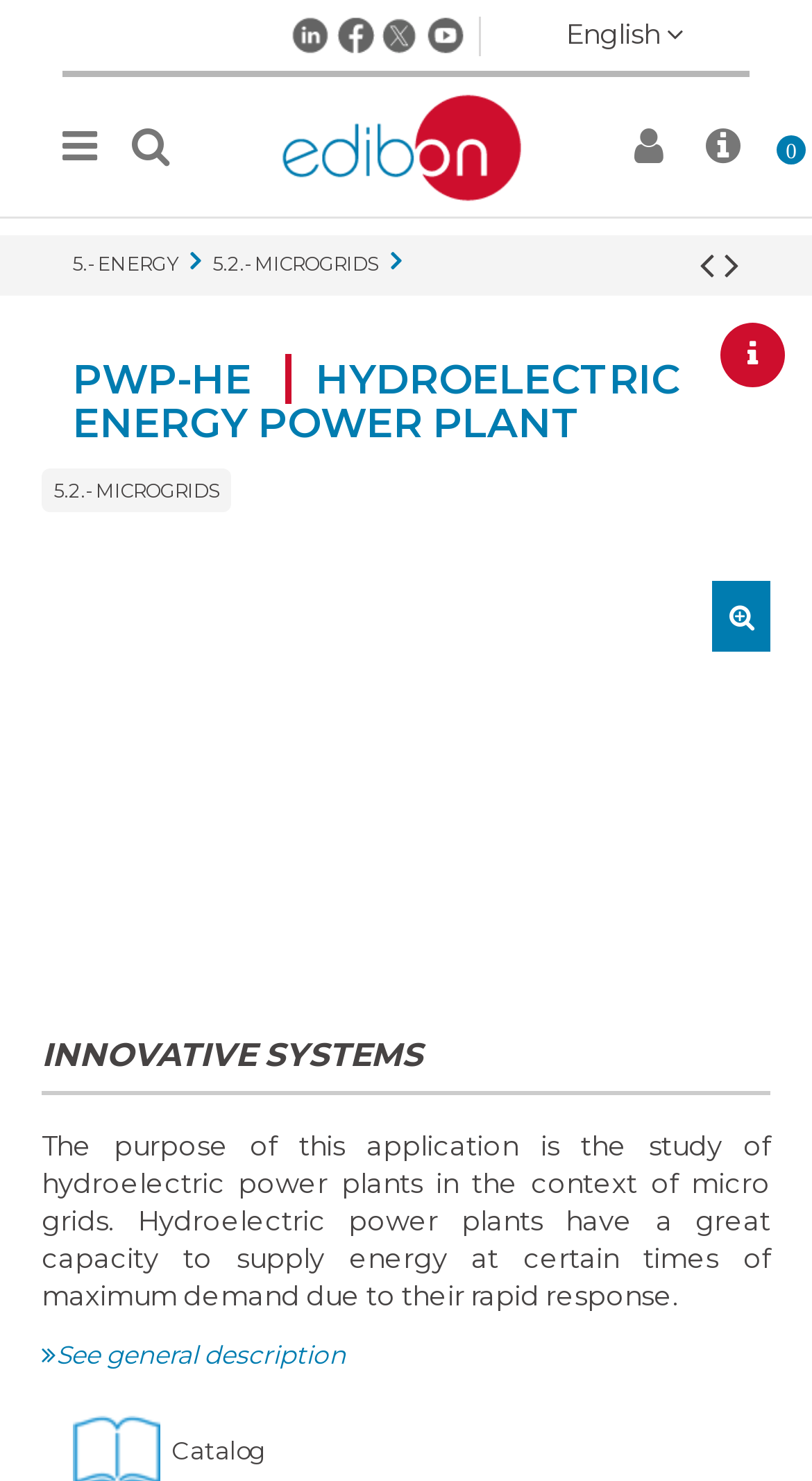What is the text of the link that is located at the bottom right of the webpage? Based on the image, give a response in one word or a short phrase.

Ask for information